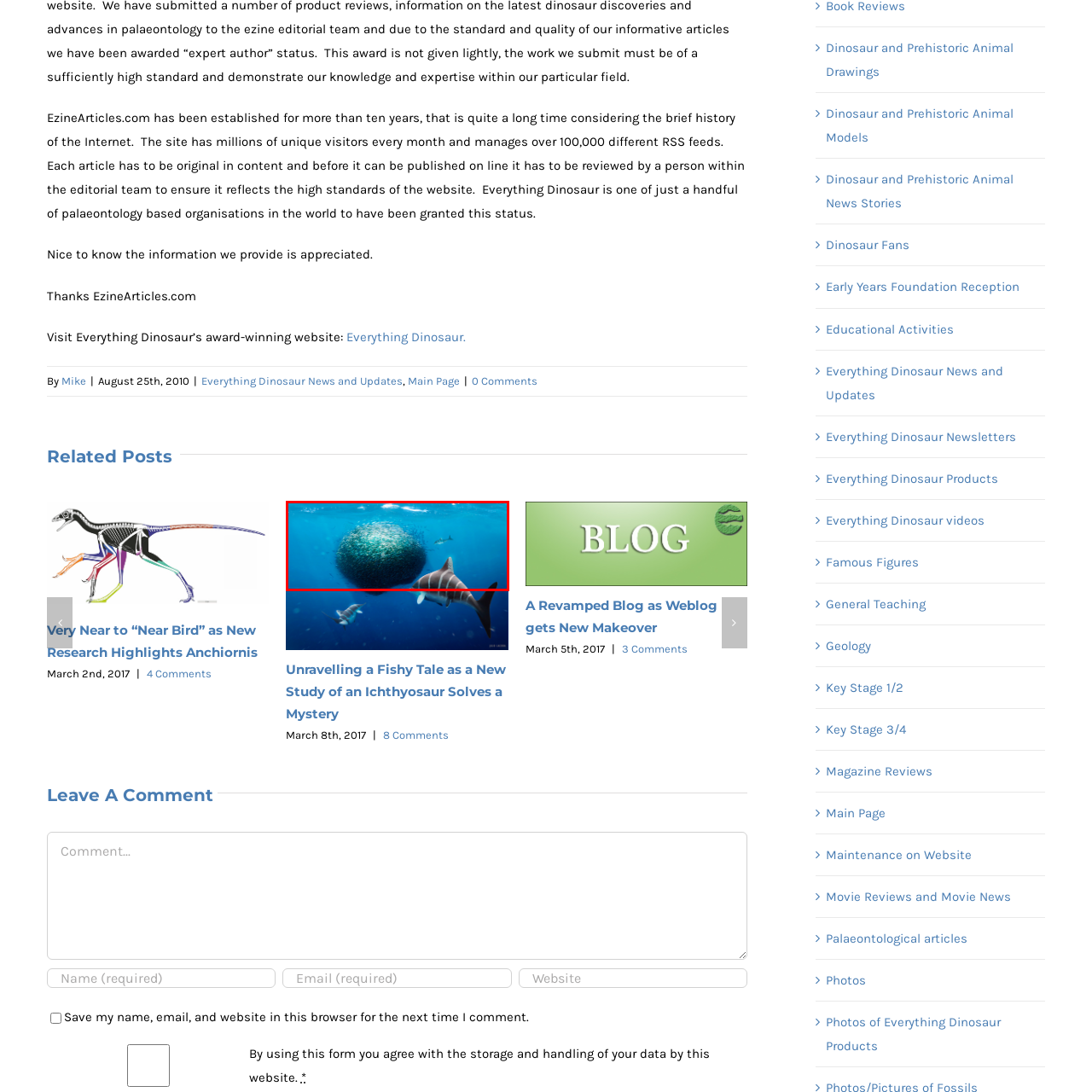Analyze the image surrounded by the red outline and answer the ensuing question with as much detail as possible based on the image:
What is the purpose of the school of fish's behavior?

According to the caption, the school of fish's behavior is an adaptation to navigate and protect themselves from predators, highlighting the intricate interactions within ocean ecosystems.